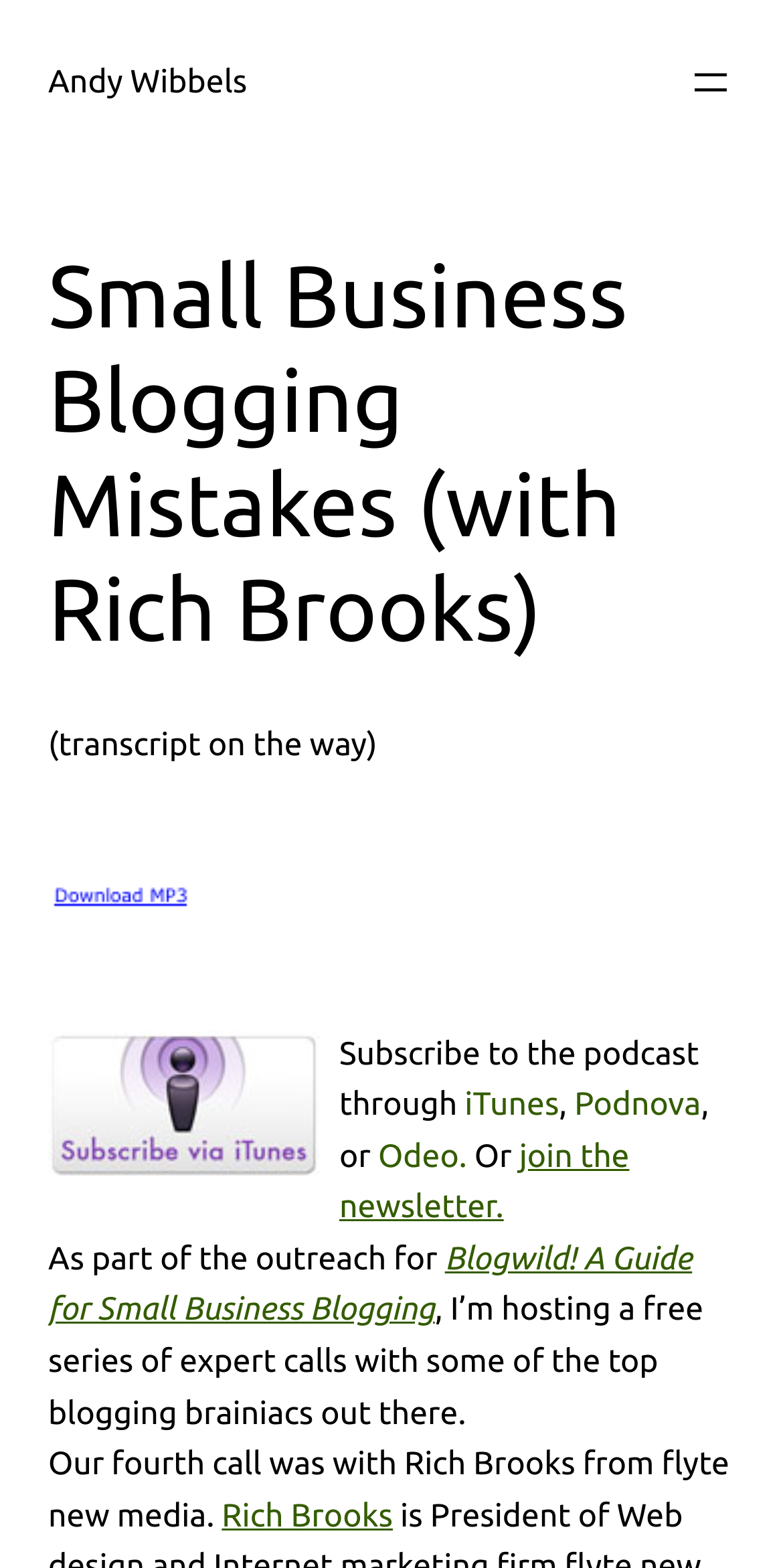From the given element description: "aria-label="Open menu"", find the bounding box for the UI element. Provide the coordinates as four float numbers between 0 and 1, in the order [left, top, right, bottom].

[0.877, 0.037, 0.938, 0.068]